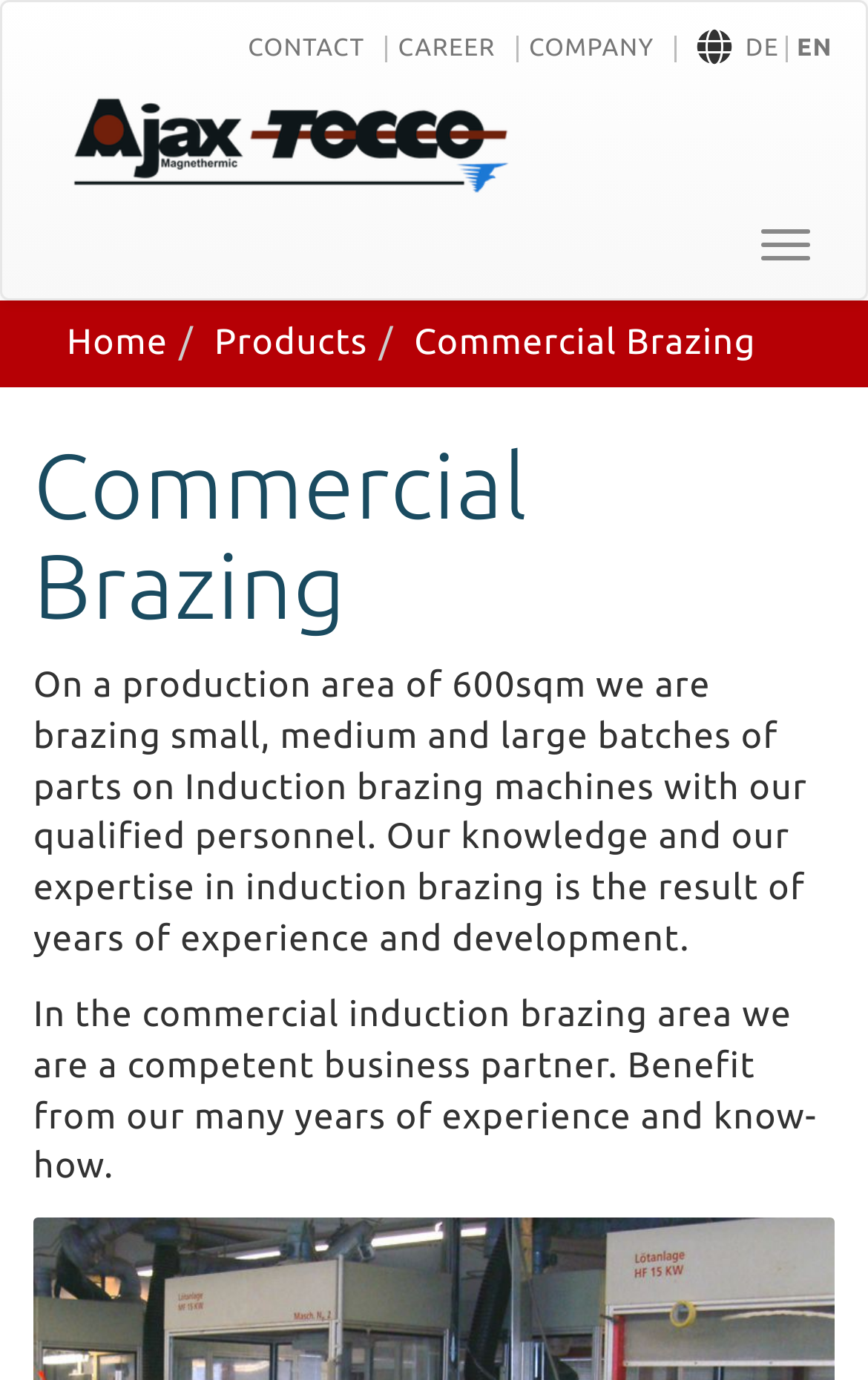Provide your answer in one word or a succinct phrase for the question: 
What is the company name?

AjaxTOCCO Magnethermic GmbH